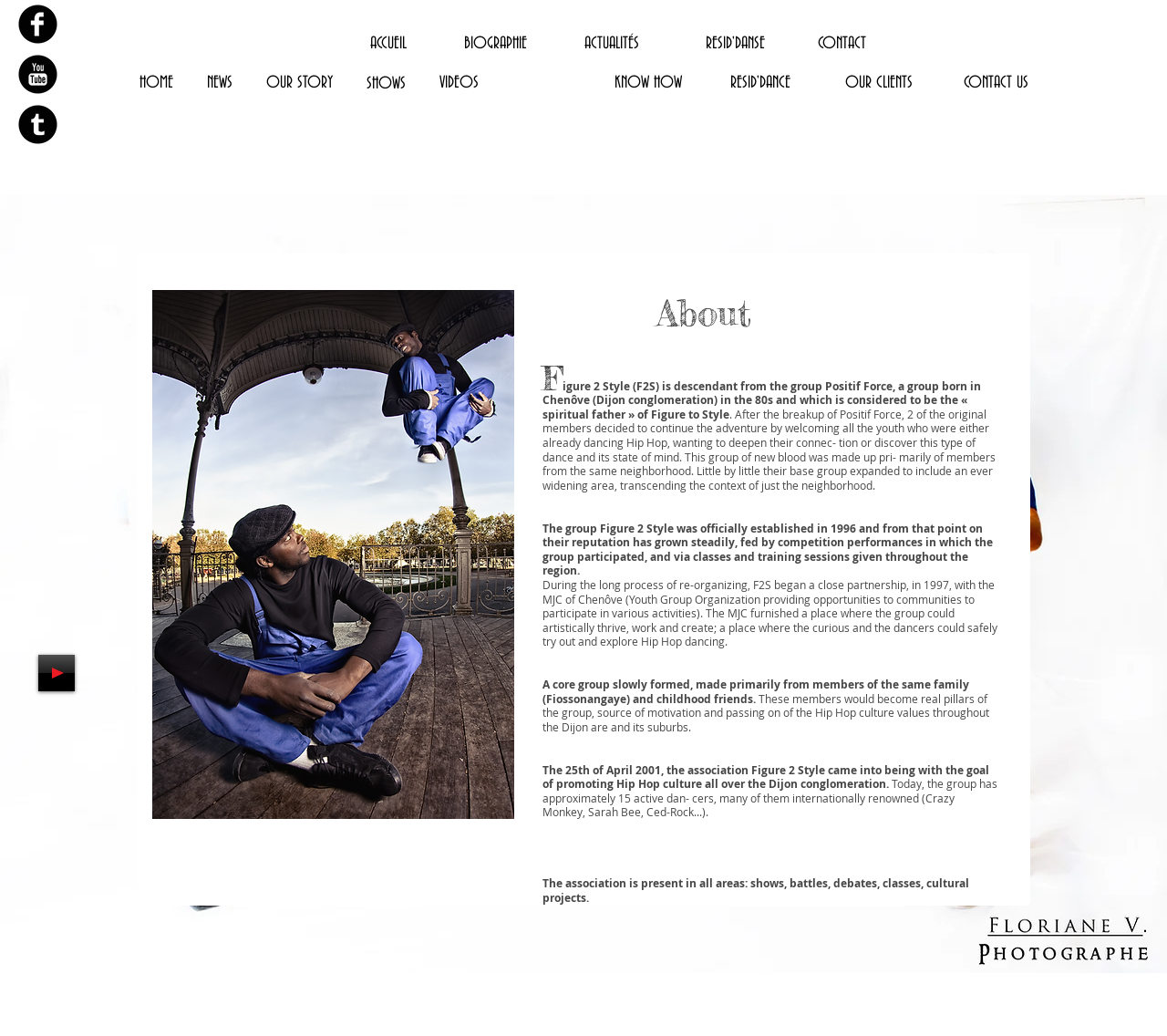What is the purpose of the association Figure 2 Style?
Please describe in detail the information shown in the image to answer the question.

I found the answer by reading the static text element that mentions the association Figure 2 Style was created on April 25, 2001, with the goal of promoting Hip Hop culture all over the Dijon conglomeration.